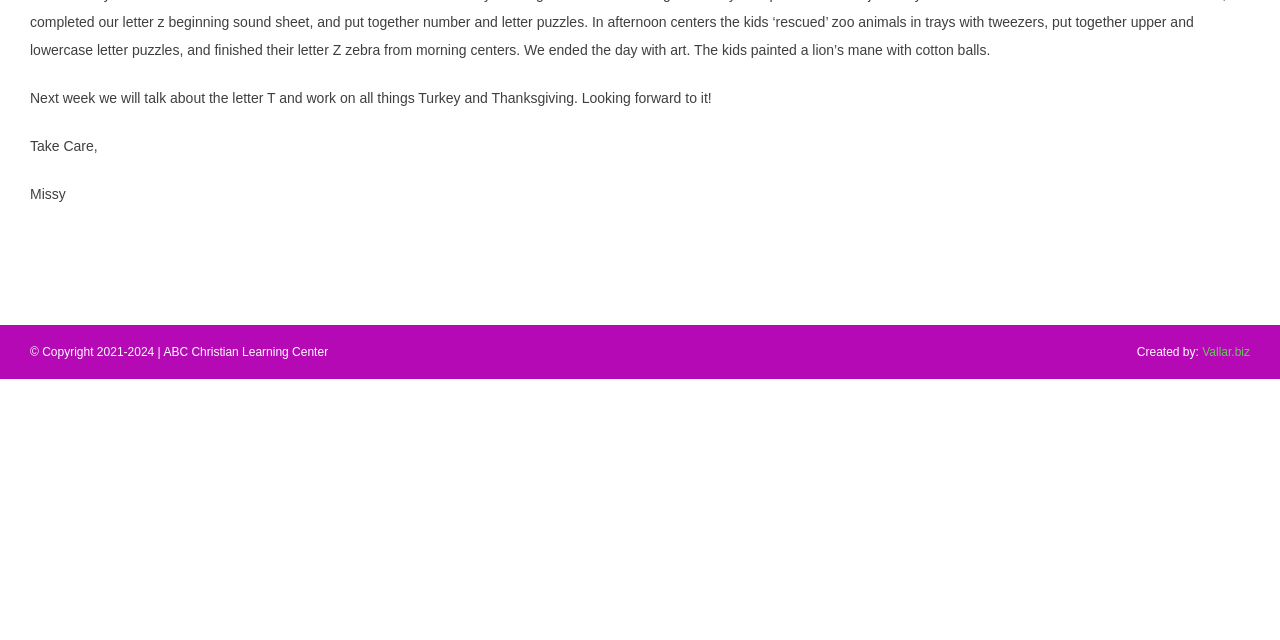Provide the bounding box coordinates of the HTML element described by the text: "Vallar.biz".

[0.939, 0.539, 0.977, 0.561]